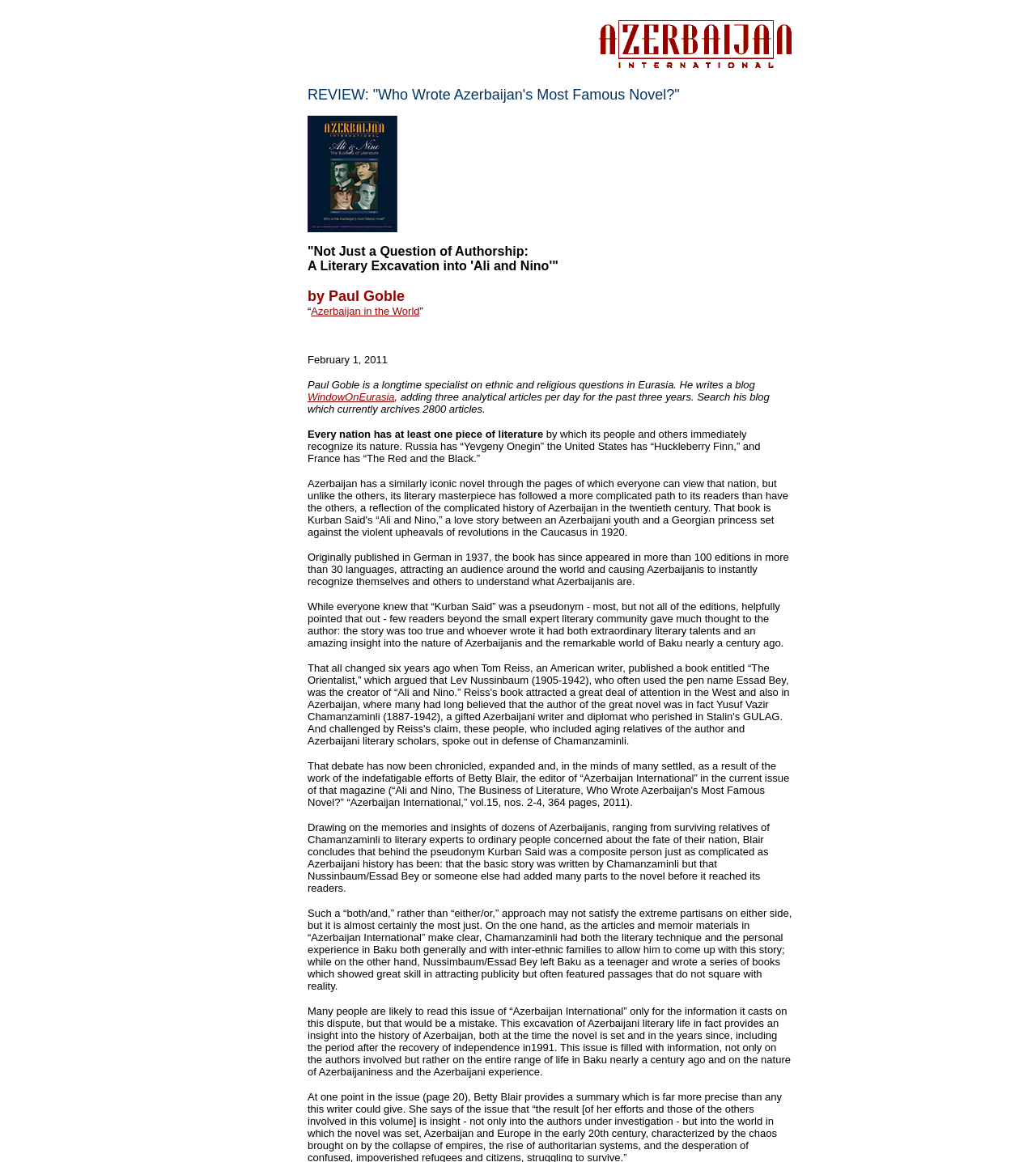What is the title of the article?
Give a detailed explanation using the information visible in the image.

The title of the article can be found in the StaticText element with the text 'REVIEW: "Who Wrote Azerbaijan's Most Famous Novel?"' which is a child of the DescriptionListTerm element.